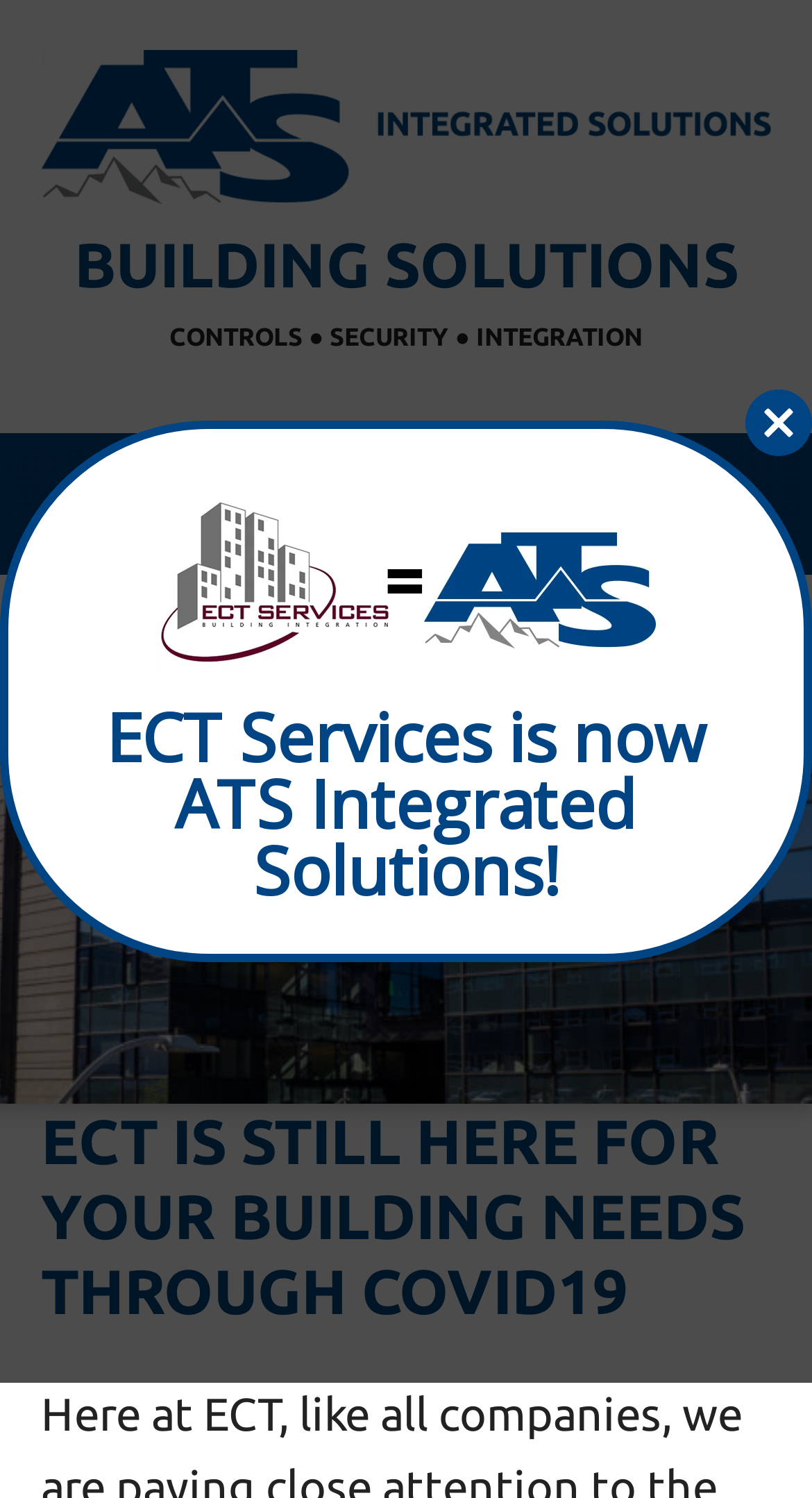What is the purpose of the button with the text 'MENU'
Using the information from the image, answer the question thoroughly.

I found the purpose of the button with the text 'MENU' by looking at its location and context, it's likely to open the main navigation of the website.